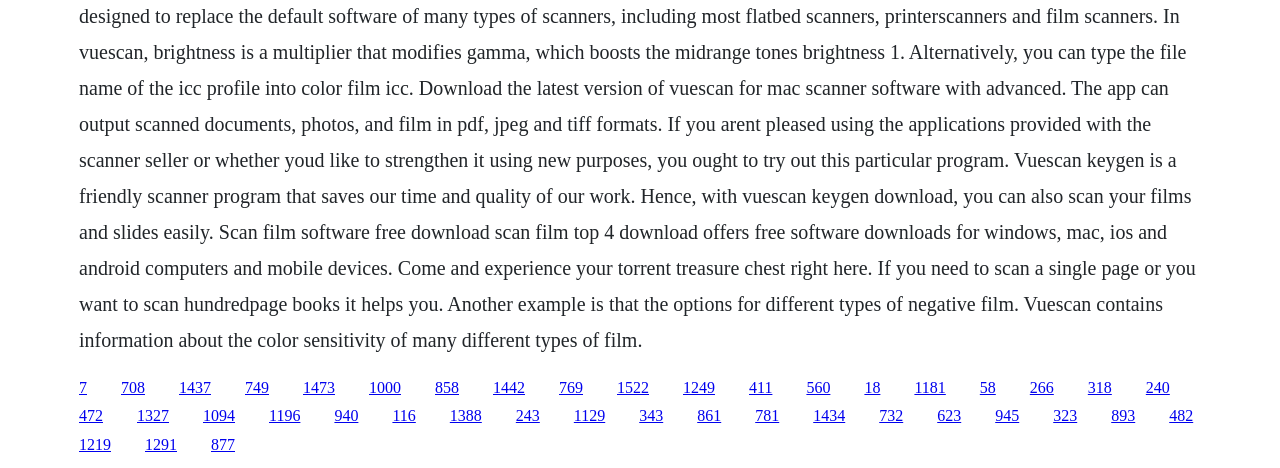Please specify the bounding box coordinates of the region to click in order to perform the following instruction: "visit 1437".

[0.14, 0.809, 0.165, 0.845]